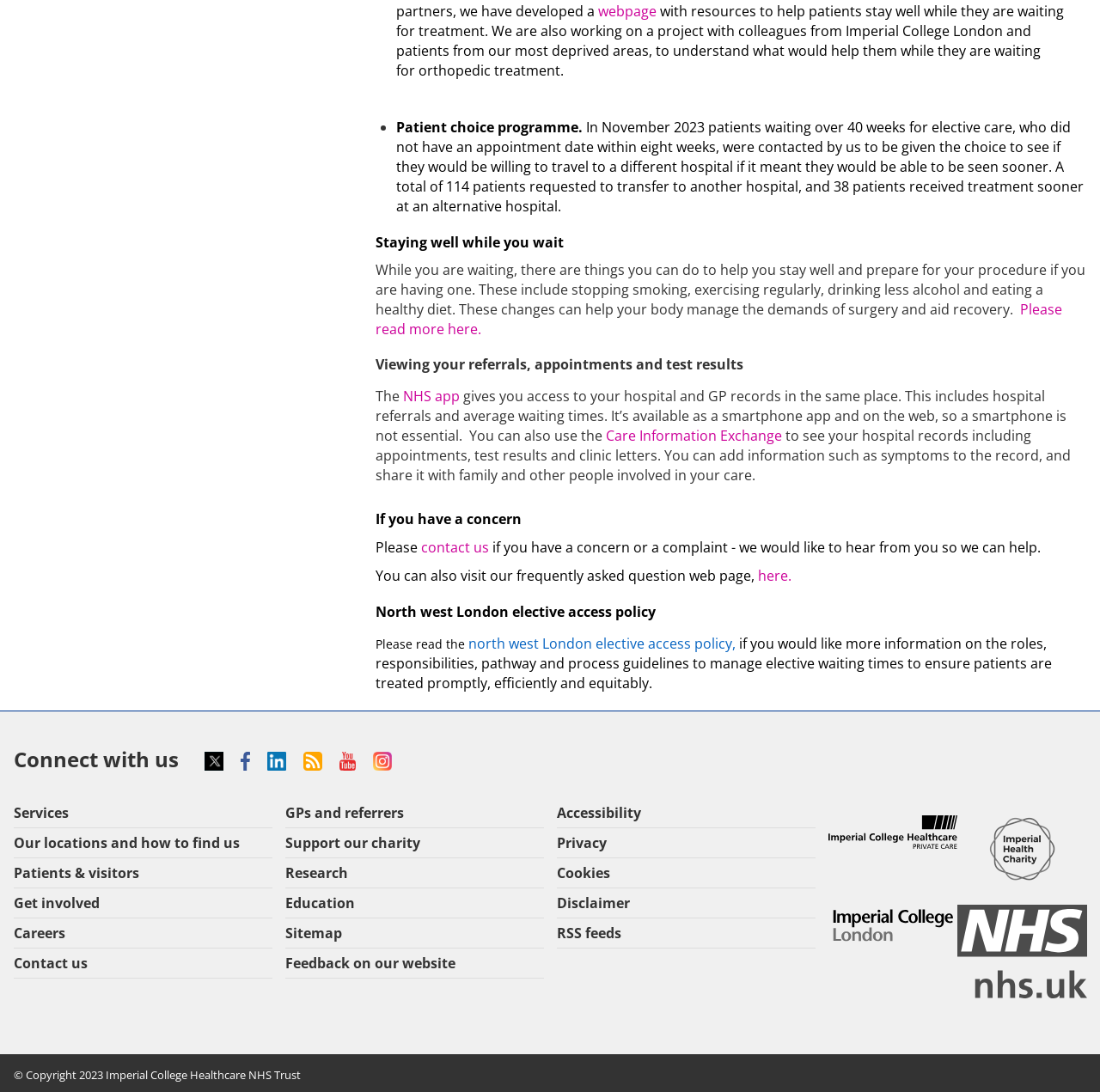What is the purpose of the patient choice programme?
Give a thorough and detailed response to the question.

Based on the text, the patient choice programme is mentioned as an initiative where patients waiting over 40 weeks for elective care were contacted to see if they would be willing to travel to a different hospital if it meant they would be able to be seen sooner. This implies that the programme is designed to give patients a choice to travel to a different hospital to receive treatment sooner.